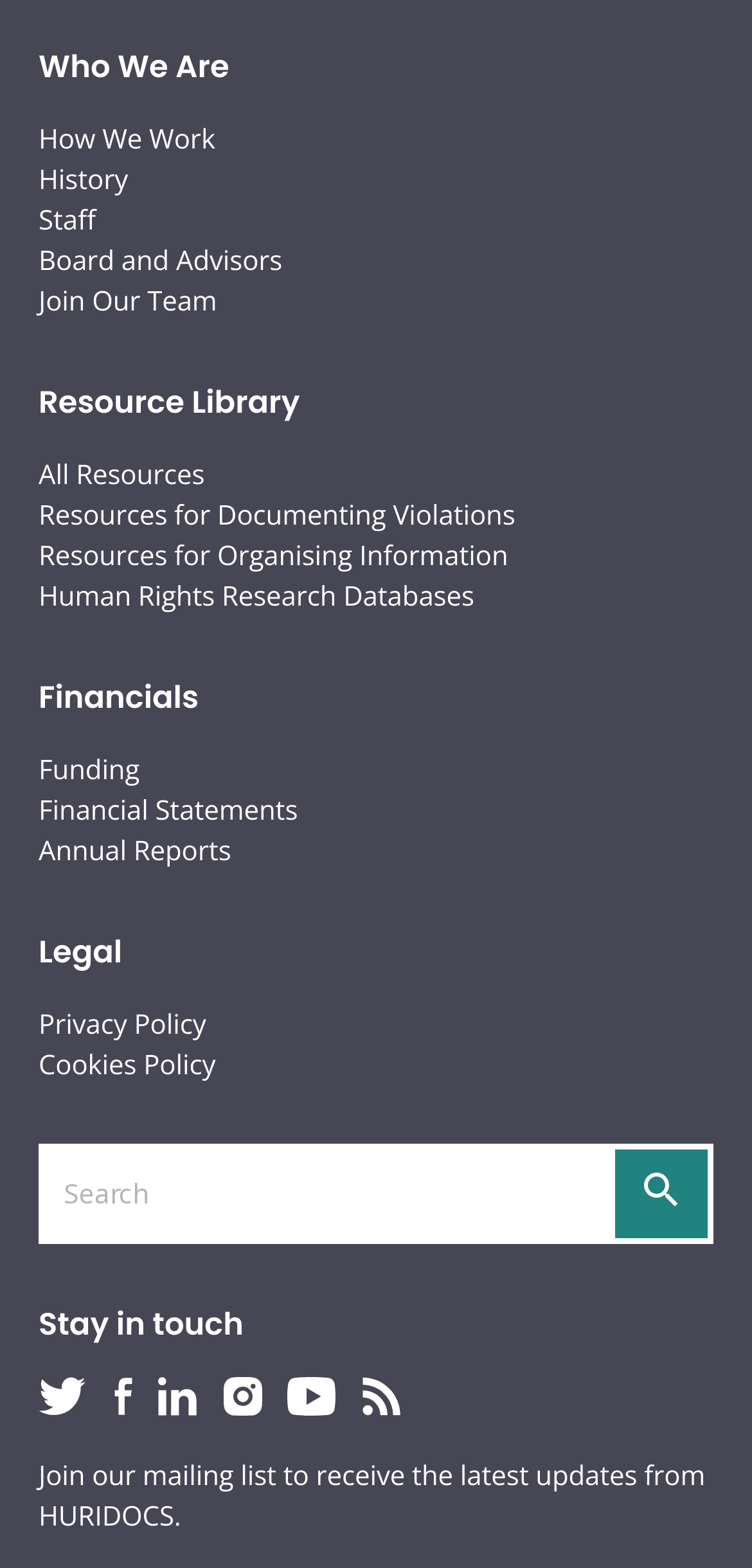Respond to the following question with a brief word or phrase:
How can I stay in touch with HURIDOCS?

Through social media or mailing list